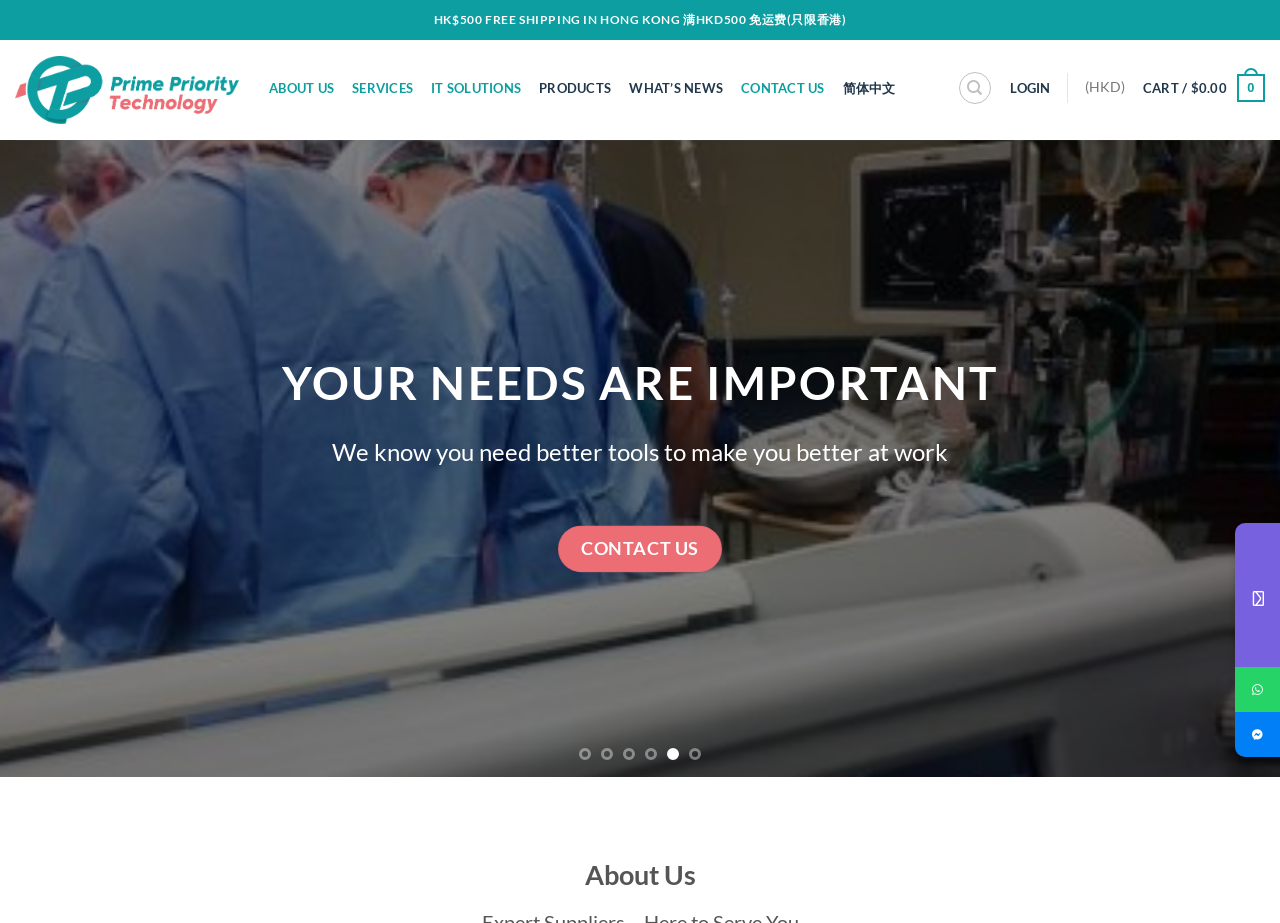How many page dots are there?
Craft a detailed and extensive response to the question.

The webpage has a pagination section with 6 page dots labeled 'Page dot 1' to 'Page dot 6', which indicates that there are 6 page dots.